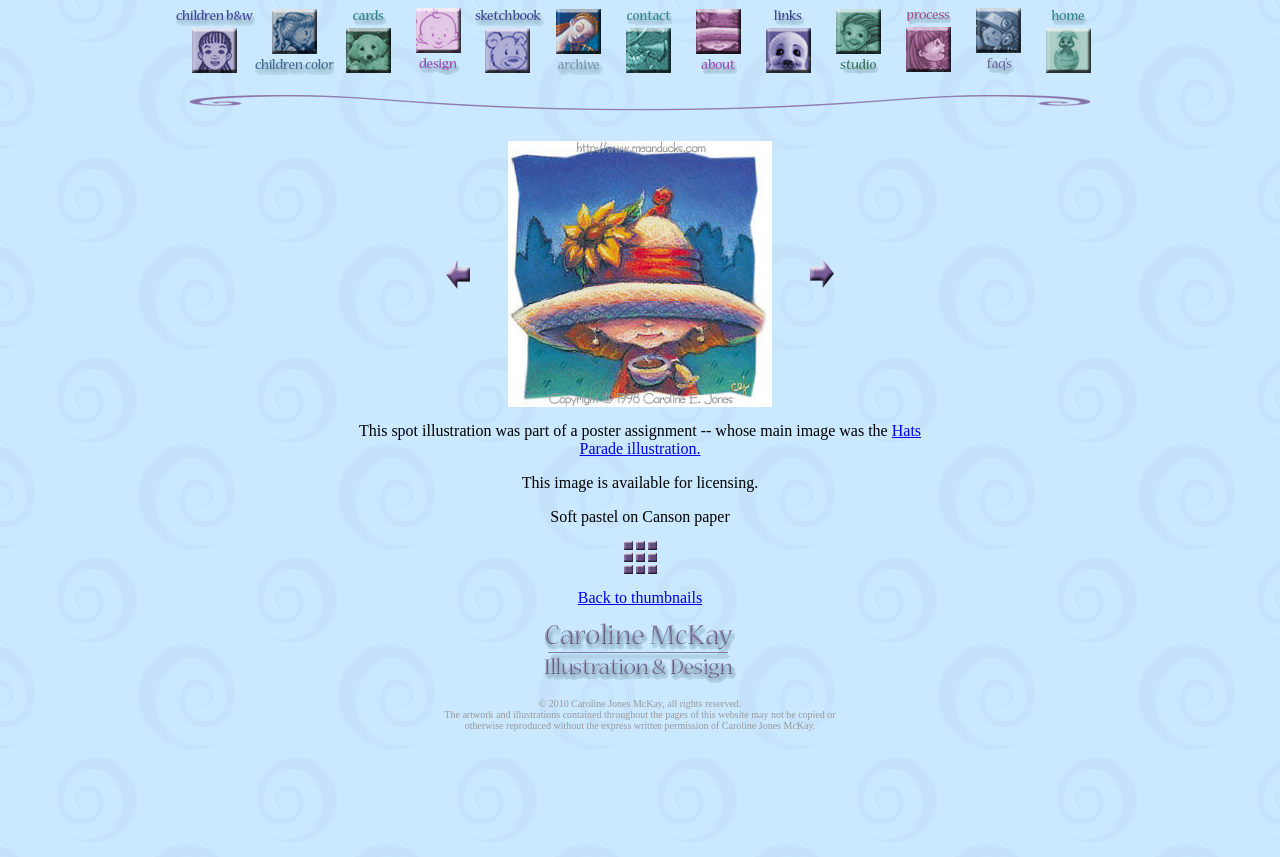What is the copyright notice at the bottom of the webpage?
Look at the image and provide a short answer using one word or a phrase.

2010 Caroline Jones McKay